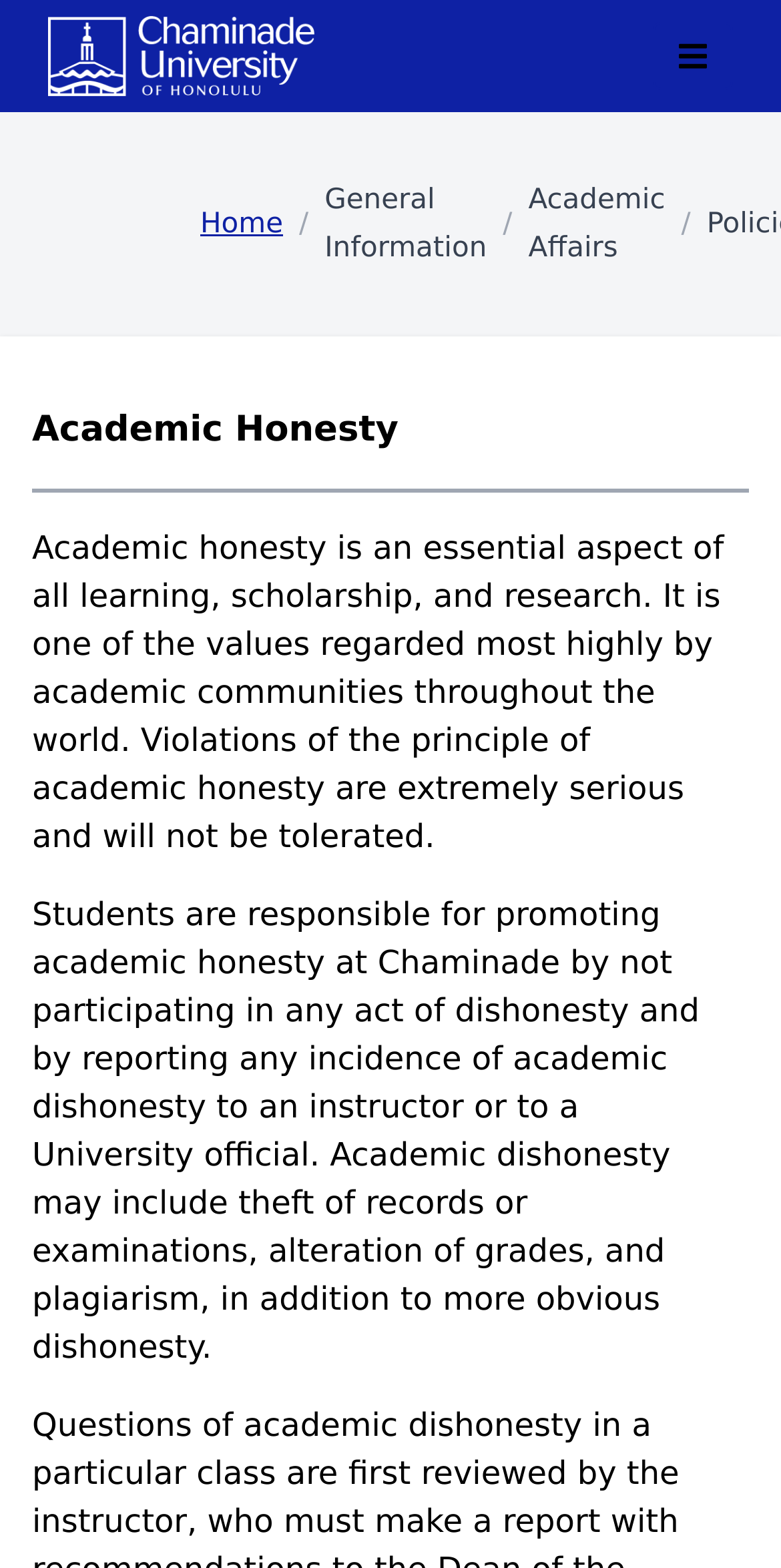What is the main topic of this webpage?
Based on the visual details in the image, please answer the question thoroughly.

Based on the webpage structure and content, the main topic is clearly stated as 'Academic Honesty' in the heading element, which is a sub-element of 'Academic Affairs'.